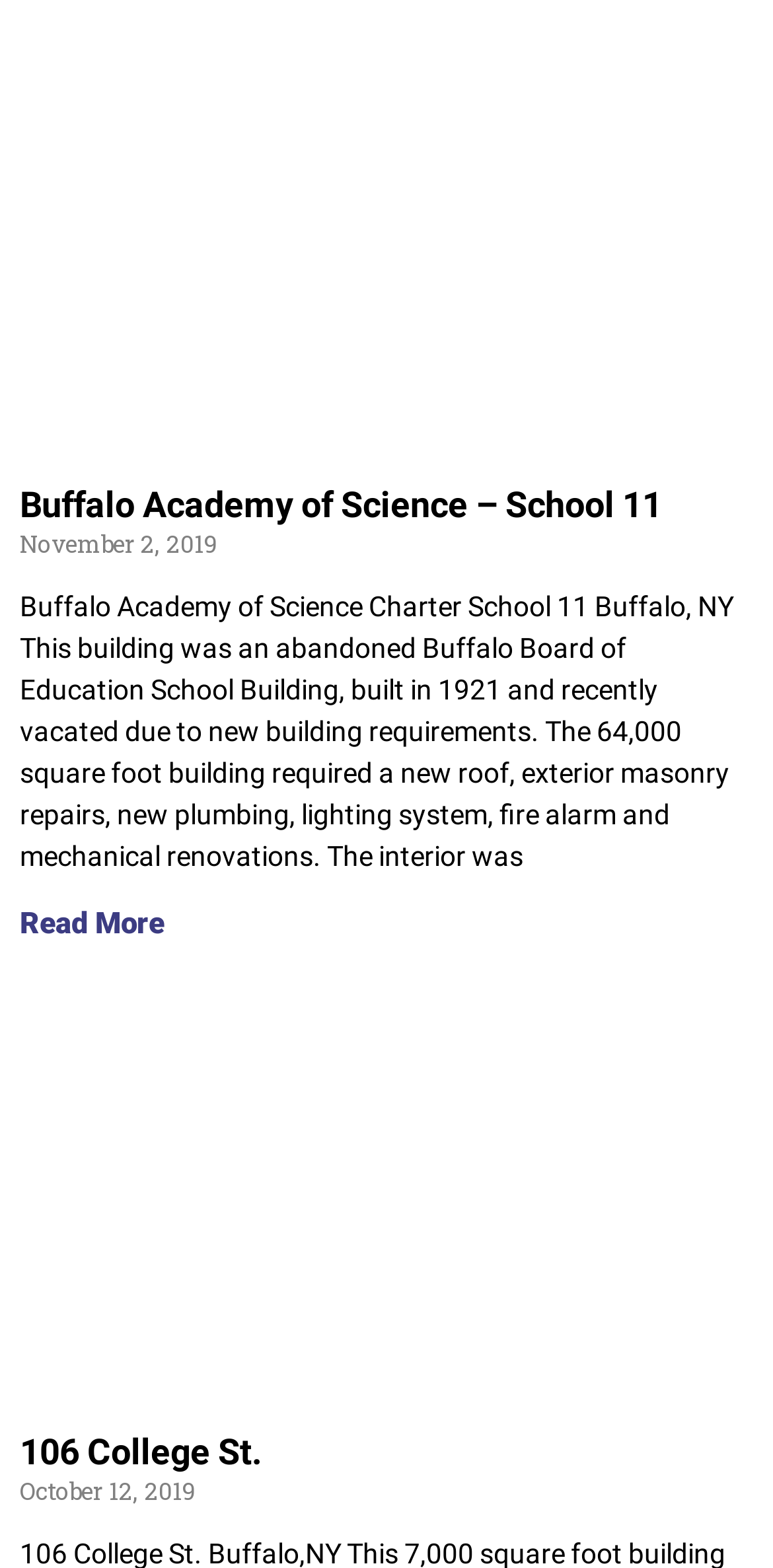Please provide the bounding box coordinates in the format (top-left x, top-left y, bottom-right x, bottom-right y). Remember, all values are floating point numbers between 0 and 1. What is the bounding box coordinate of the region described as: Read More

[0.026, 0.577, 0.213, 0.6]